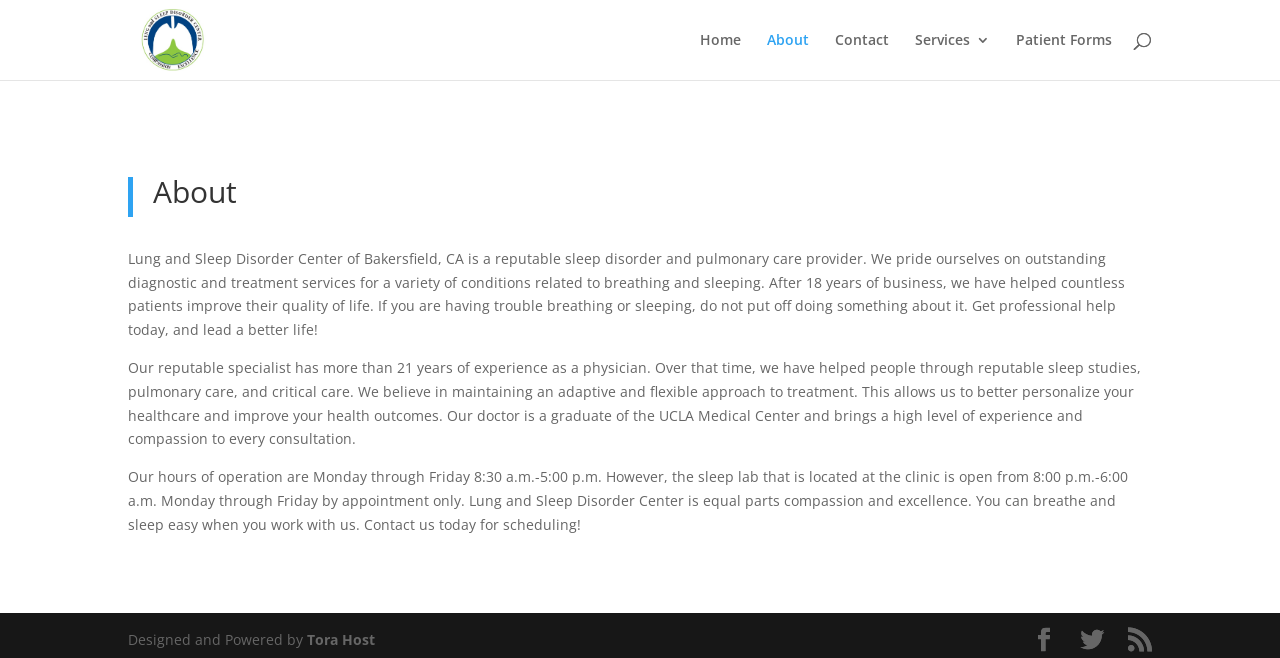Please identify the bounding box coordinates of the element I should click to complete this instruction: 'Click the Facebook link'. The coordinates should be given as four float numbers between 0 and 1, like this: [left, top, right, bottom].

[0.806, 0.955, 0.825, 0.993]